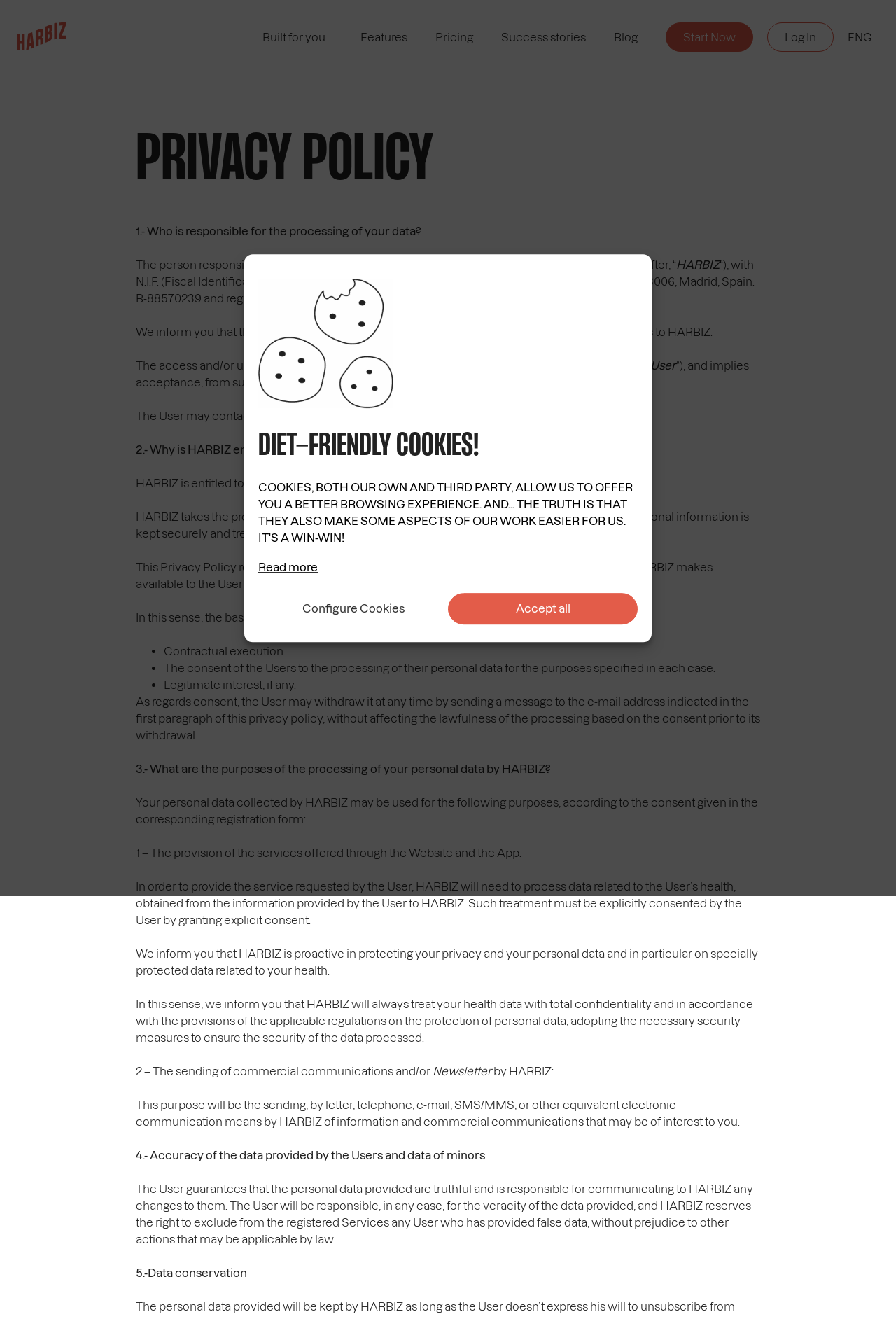What is the purpose of the data processing by HARBIZ?
Please use the image to provide an in-depth answer to the question.

This answer can be found in the section '3.- What are the purposes of the processing of your personal data by HARBIZ?' where it states 'Your personal data collected by HARBIZ may be used for the following purposes, according to the consent given in the corresponding registration form: 1 – The provision of the services offered through the Website and the App. 2 – The sending of commercial communications and/or Newsletter by HARBIZ:'.